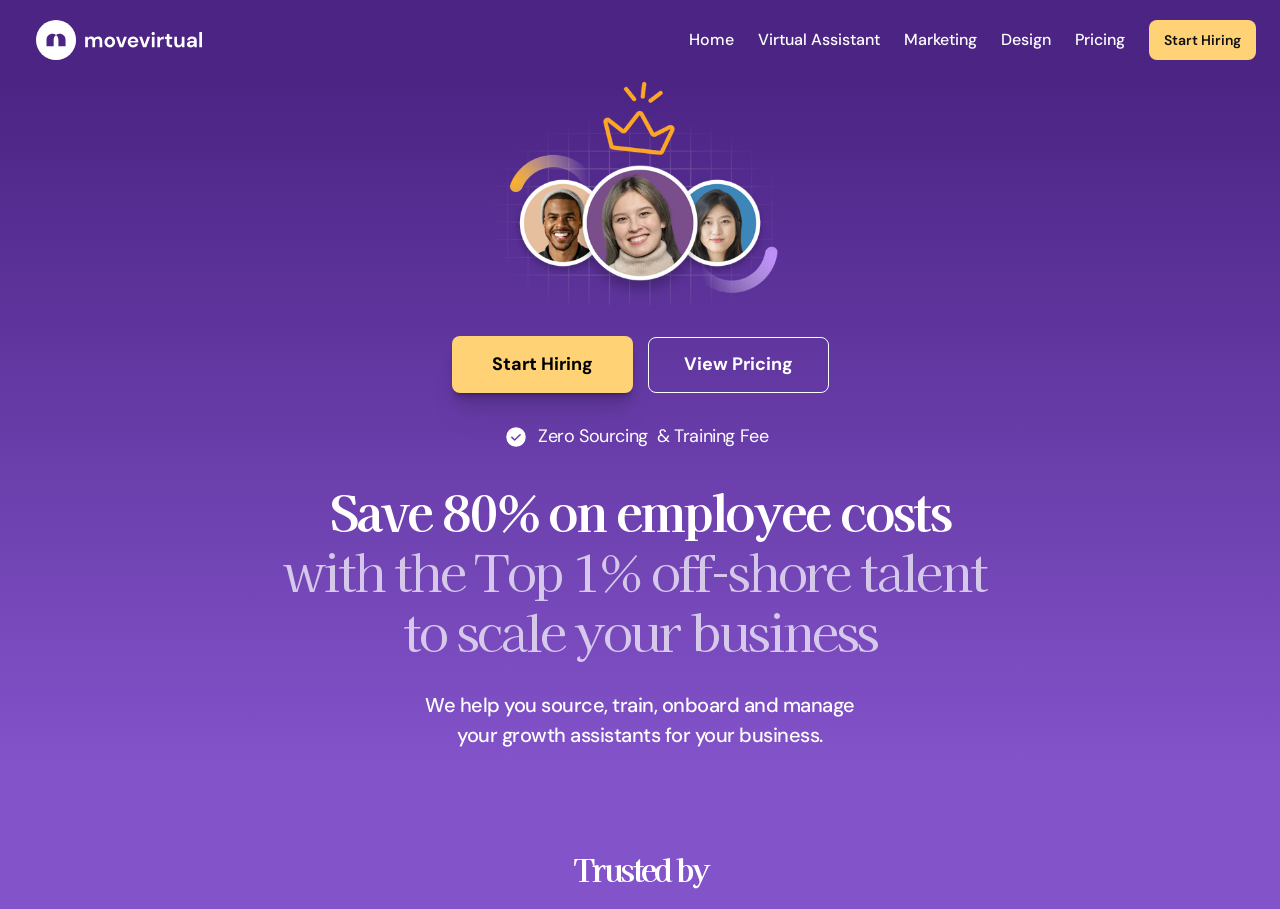Determine the bounding box coordinates for the clickable element to execute this instruction: "View the 'Virtual Assistant' page". Provide the coordinates as four float numbers between 0 and 1, i.e., [left, top, right, bottom].

[0.592, 0.032, 0.688, 0.055]